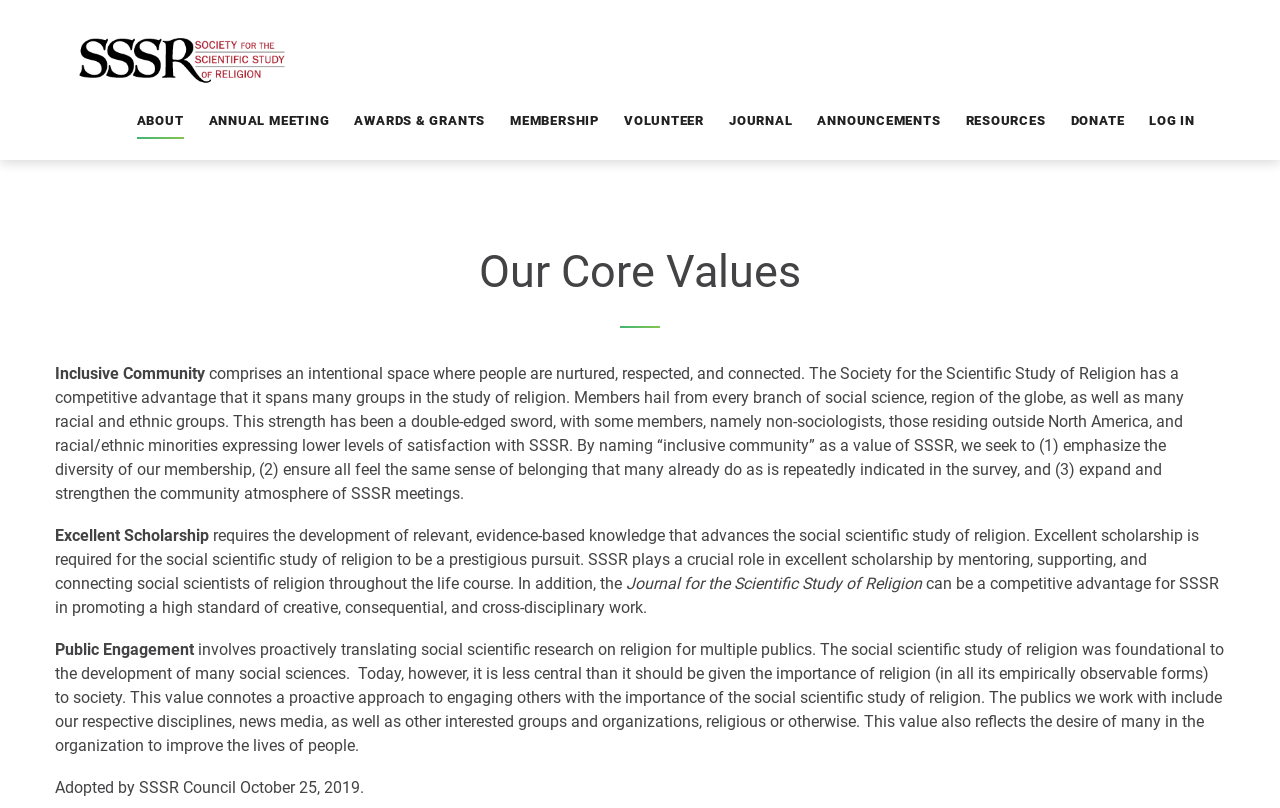Please indicate the bounding box coordinates of the element's region to be clicked to achieve the instruction: "Click on RESOURCES link". Provide the coordinates as four float numbers between 0 and 1, i.e., [left, top, right, bottom].

[0.754, 0.135, 0.817, 0.164]